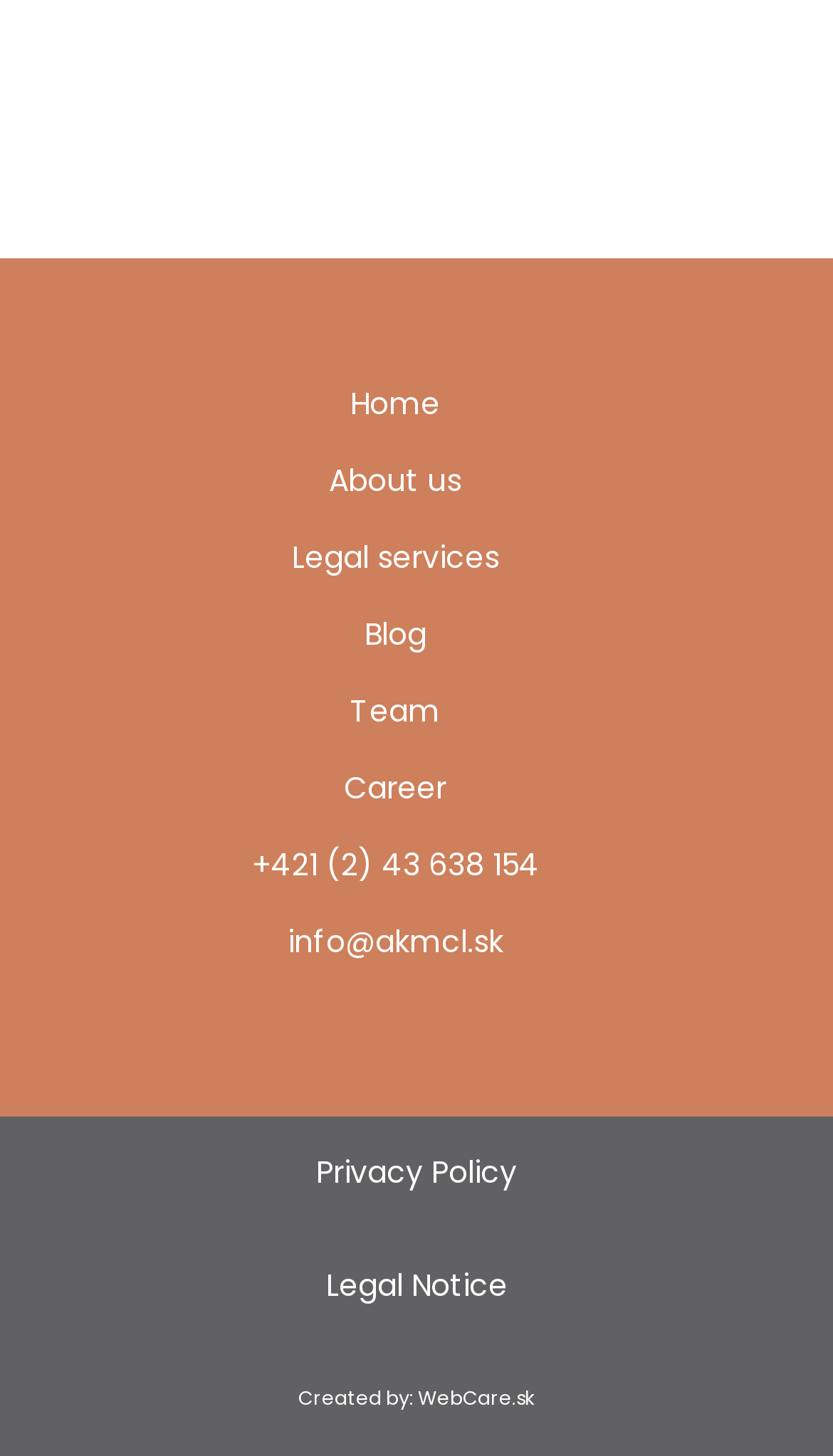Please predict the bounding box coordinates of the element's region where a click is necessary to complete the following instruction: "read the blog". The coordinates should be represented by four float numbers between 0 and 1, i.e., [left, top, right, bottom].

[0.437, 0.421, 0.563, 0.45]